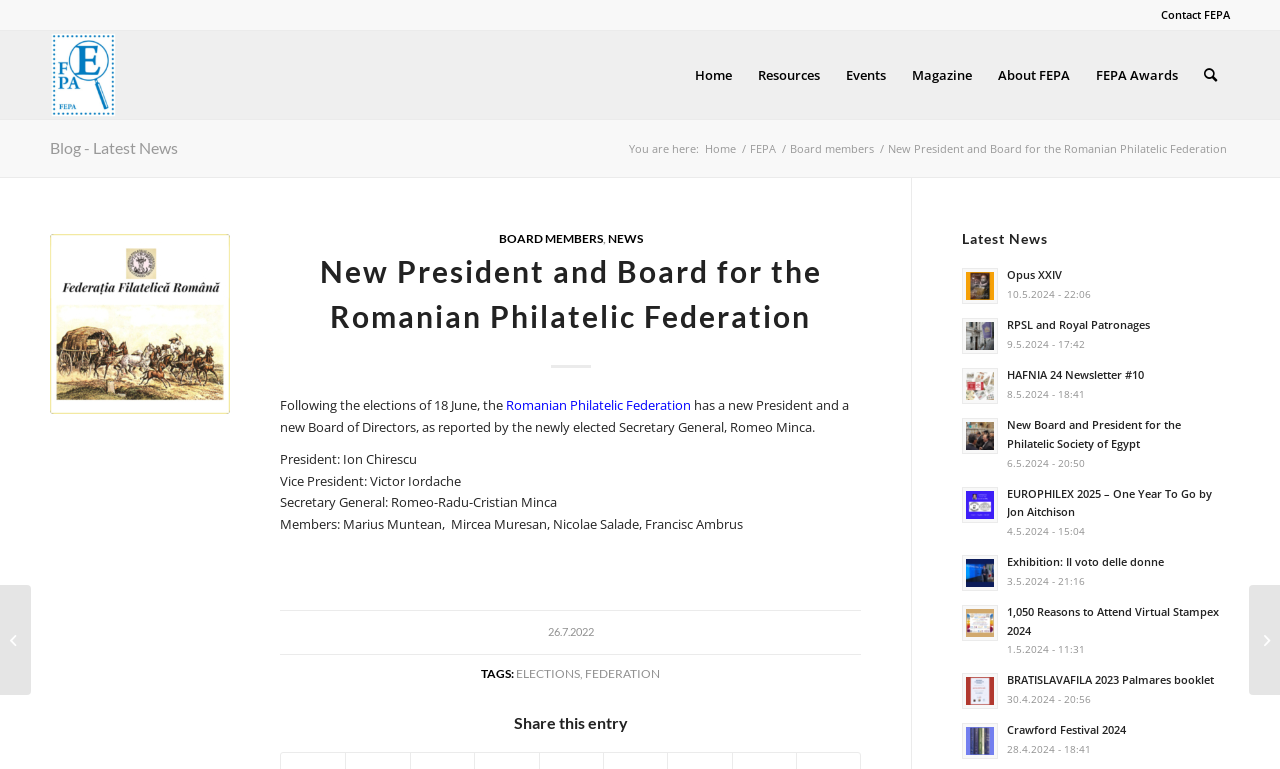Please find and generate the text of the main heading on the webpage.

New President and Board for the Romanian Philatelic Federation